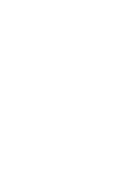What is the main topic of the infographic?
Please provide a full and detailed response to the question.

The main topic of the infographic is the refugee situation in Ukraine, which is evident from the title and the context of the infographic being part of an article discussing the impact of Russia's military actions on Ukrainian civilians.